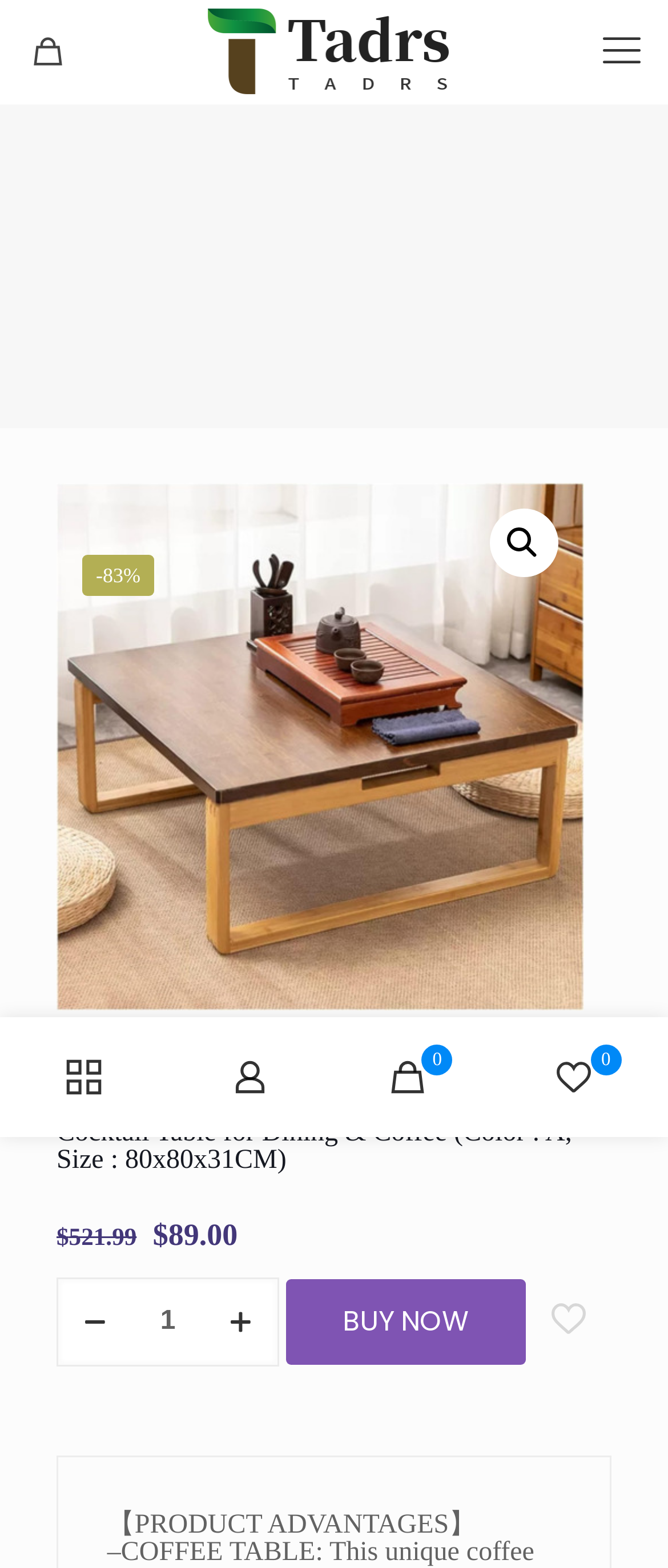Determine the bounding box coordinates (top-left x, top-left y, bottom-right x, bottom-right y) of the UI element described in the following text: BUY NOW

[0.428, 0.816, 0.787, 0.87]